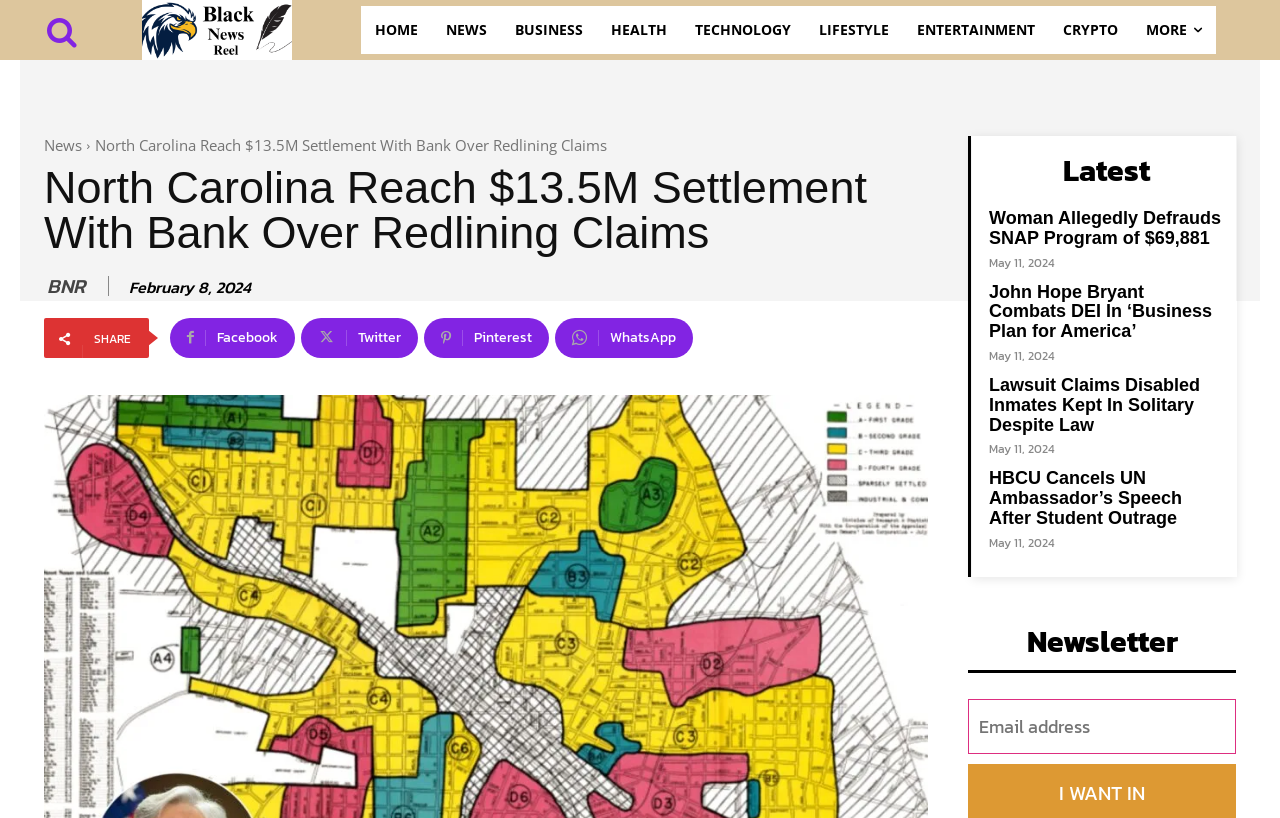Please identify the bounding box coordinates of the region to click in order to complete the given instruction: "Go to HOME page". The coordinates should be four float numbers between 0 and 1, i.e., [left, top, right, bottom].

[0.282, 0.007, 0.338, 0.066]